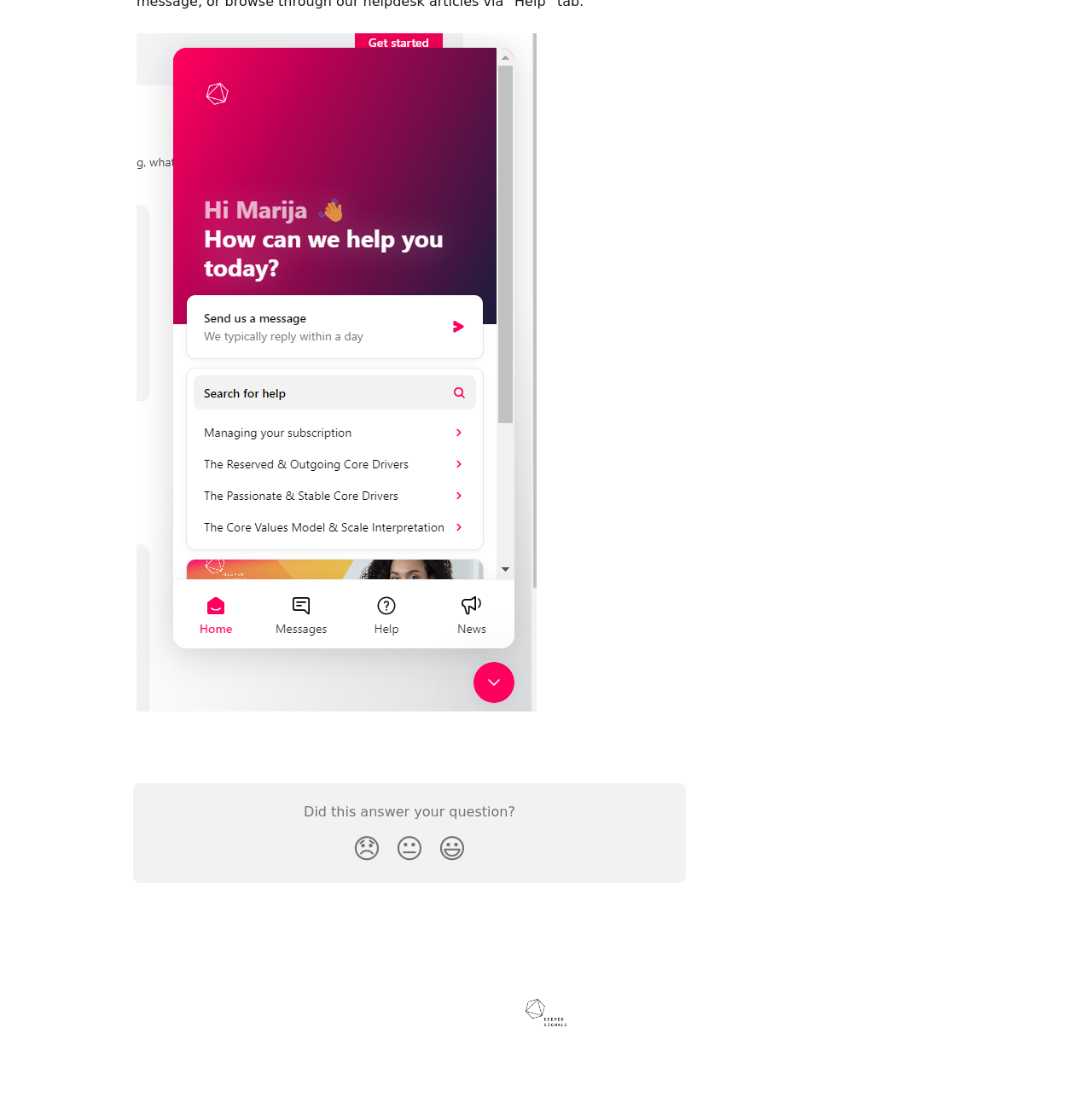What is the emoji on the 'Smiley Reaction' button?
Answer the question based on the image using a single word or a brief phrase.

😃